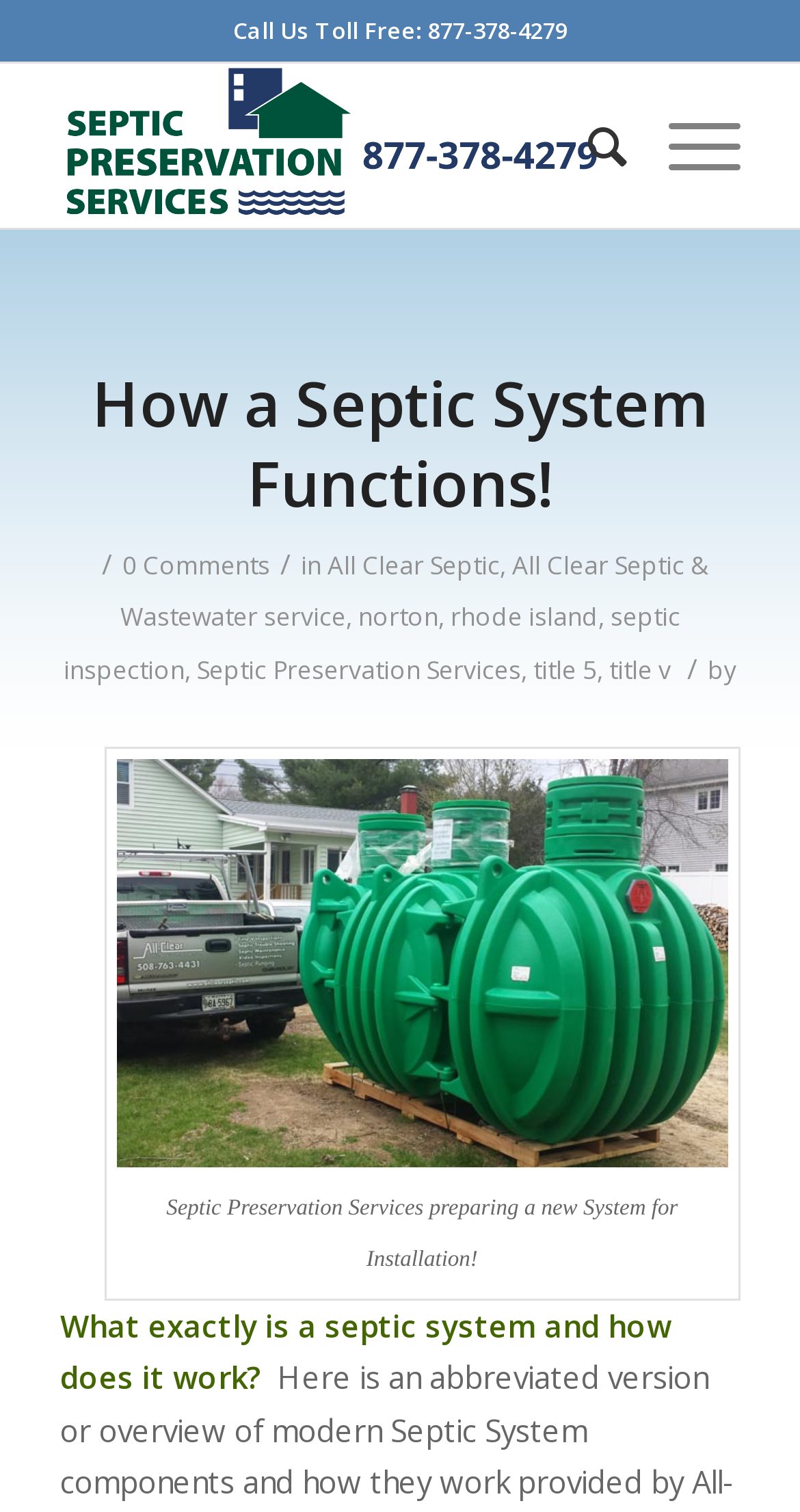Specify the bounding box coordinates of the element's region that should be clicked to achieve the following instruction: "Call the toll-free number". The bounding box coordinates consist of four float numbers between 0 and 1, in the format [left, top, right, bottom].

[0.291, 0.009, 0.709, 0.03]